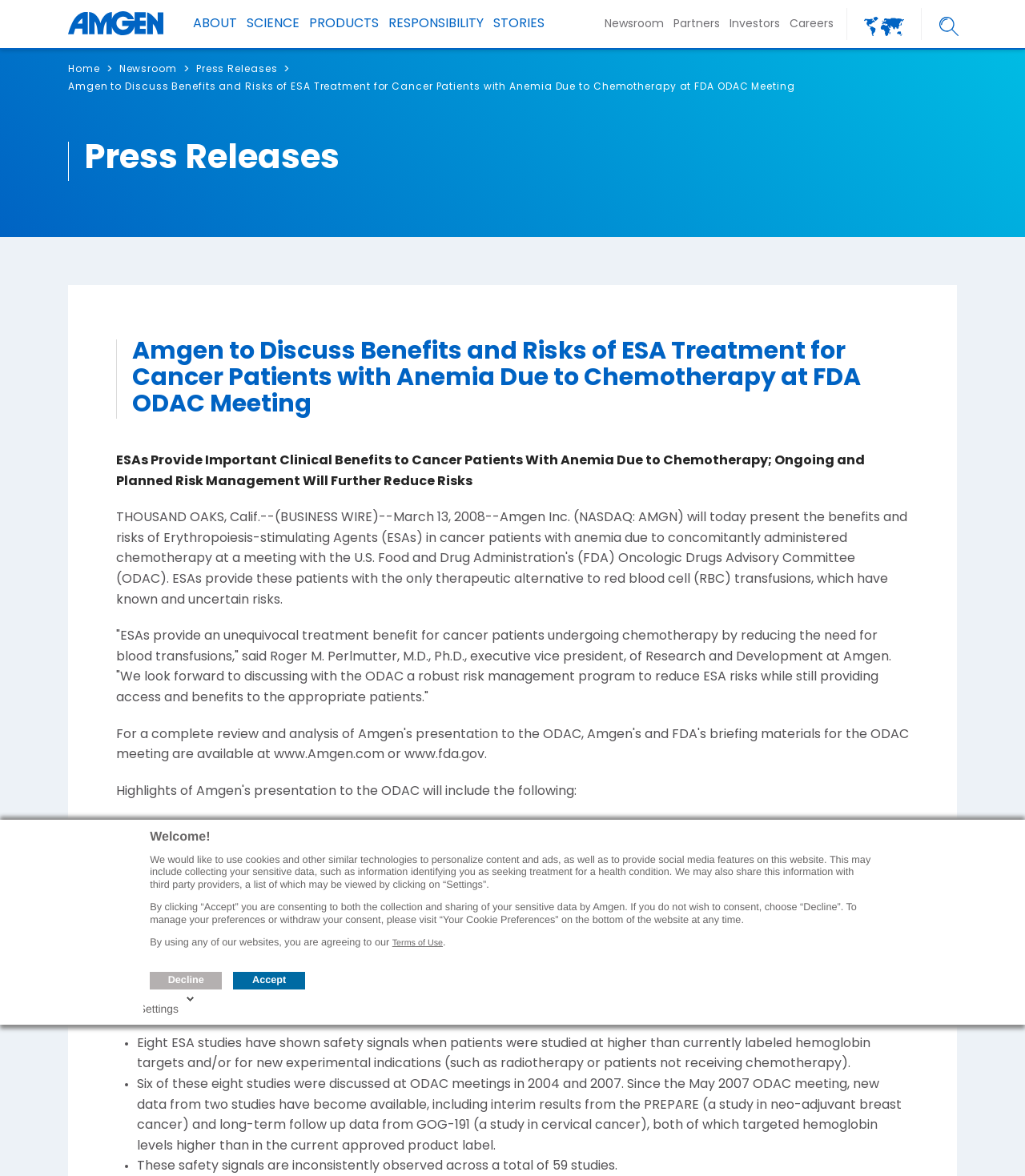Provide the bounding box coordinates of the HTML element this sentence describes: "Press Releases". The bounding box coordinates consist of four float numbers between 0 and 1, i.e., [left, top, right, bottom].

[0.191, 0.053, 0.271, 0.066]